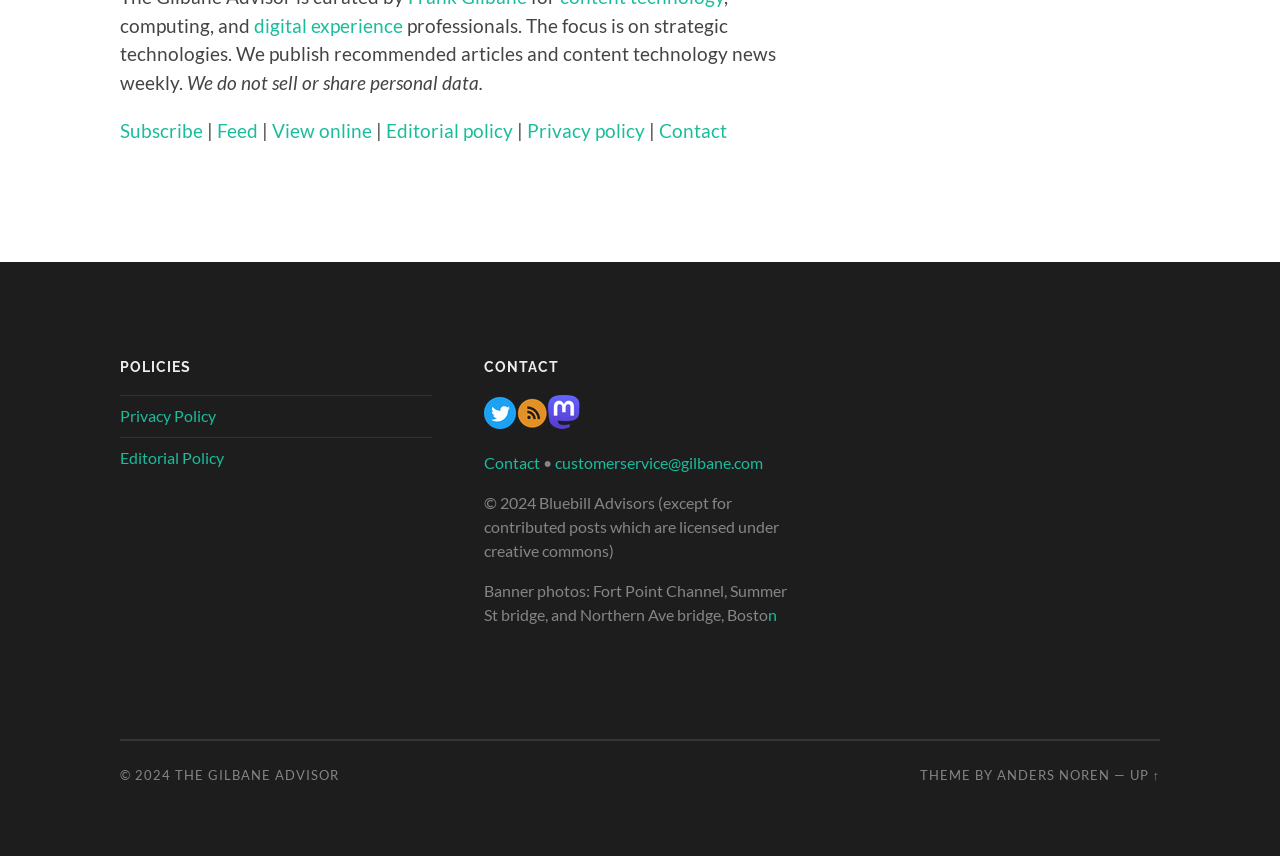Find the bounding box coordinates of the element's region that should be clicked in order to follow the given instruction: "Learn about HEALTH". The coordinates should consist of four float numbers between 0 and 1, i.e., [left, top, right, bottom].

None